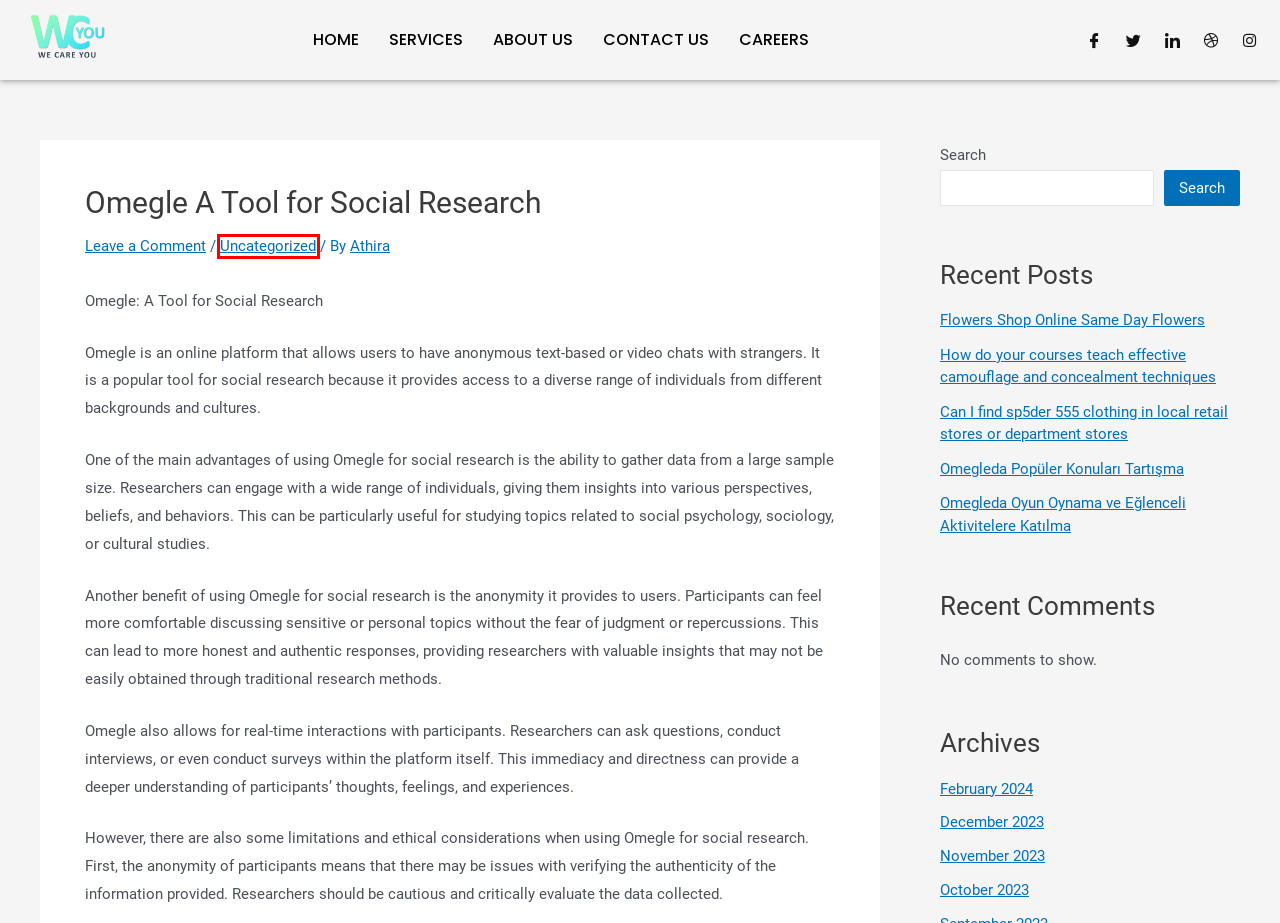Given a screenshot of a webpage with a red bounding box highlighting a UI element, choose the description that best corresponds to the new webpage after clicking the element within the red bounding box. Here are your options:
A. Omegleda Popüler Konuları Tartışma - We Care You
B. Omegleda Oyun Oynama ve Eğlenceli Aktivitelere Katılma - We Care You
C. Uncategorized - We Care You
D. About Us - We Care You
E. Contact Us - We Care You
F. We Care You - Best Care Services in UK
G. Careers - We Care You
H. Flowers Shop Online Same Day Flowers - We Care You

C